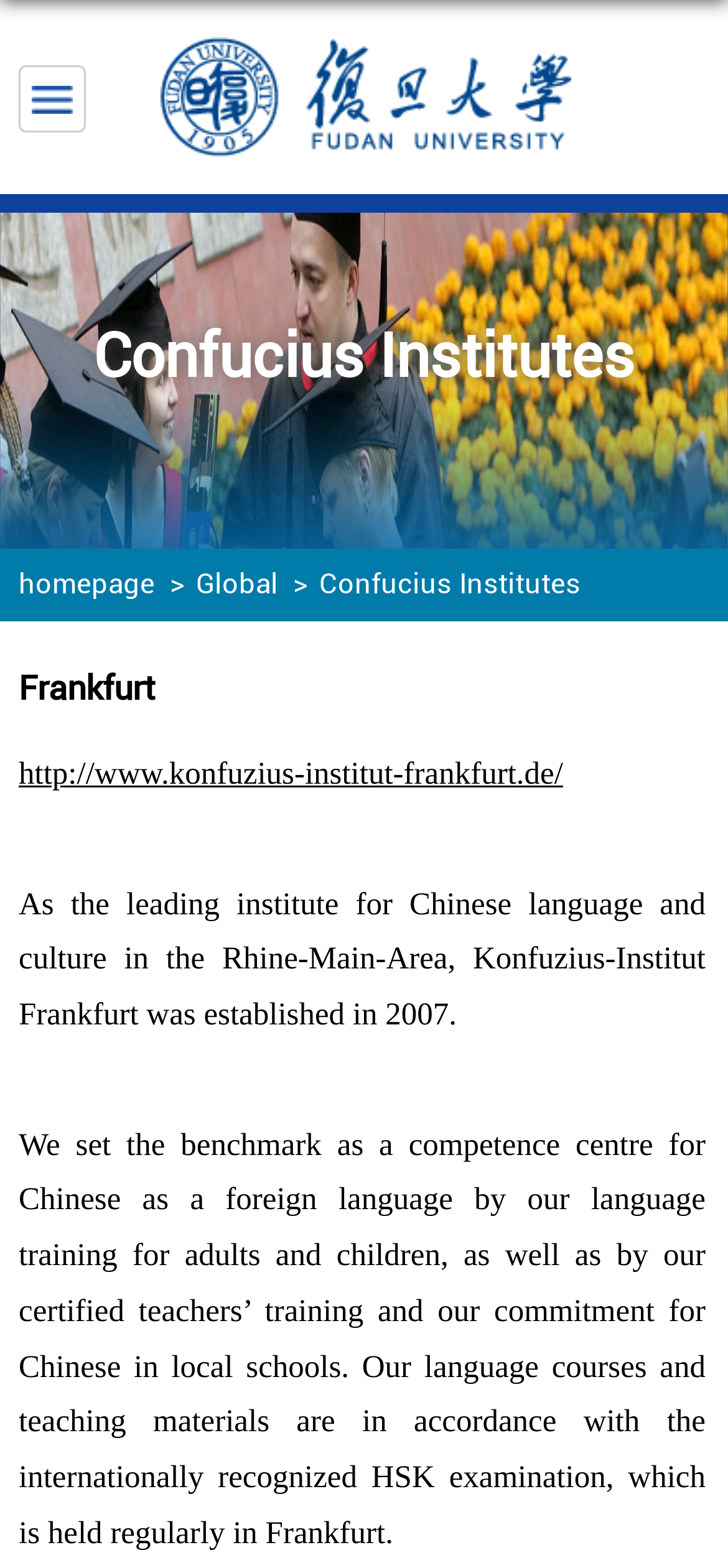What is the location of the institute?
From the image, respond with a single word or phrase.

Frankfurt